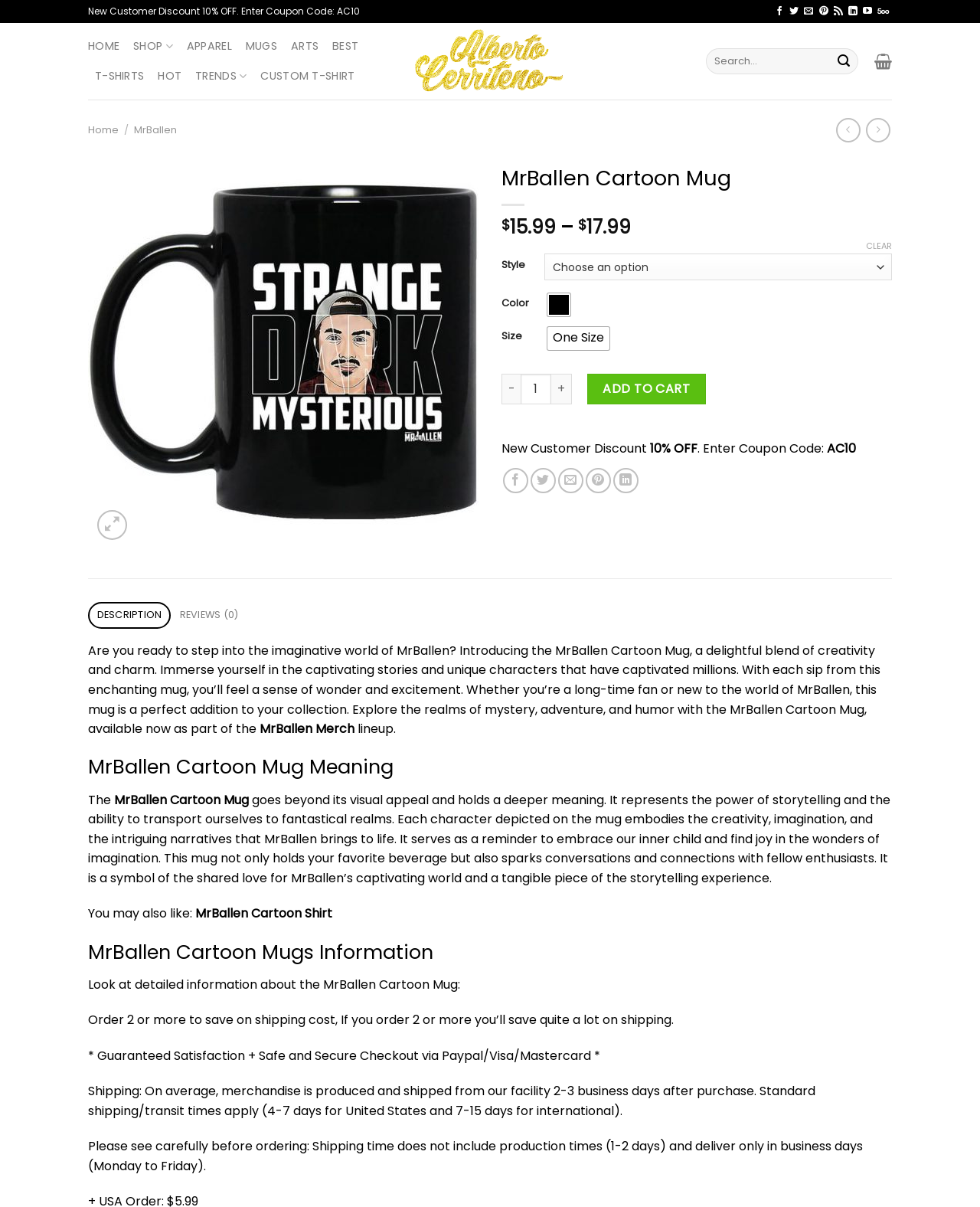How many reviews are there for this product? Please answer the question using a single word or phrase based on the image.

0